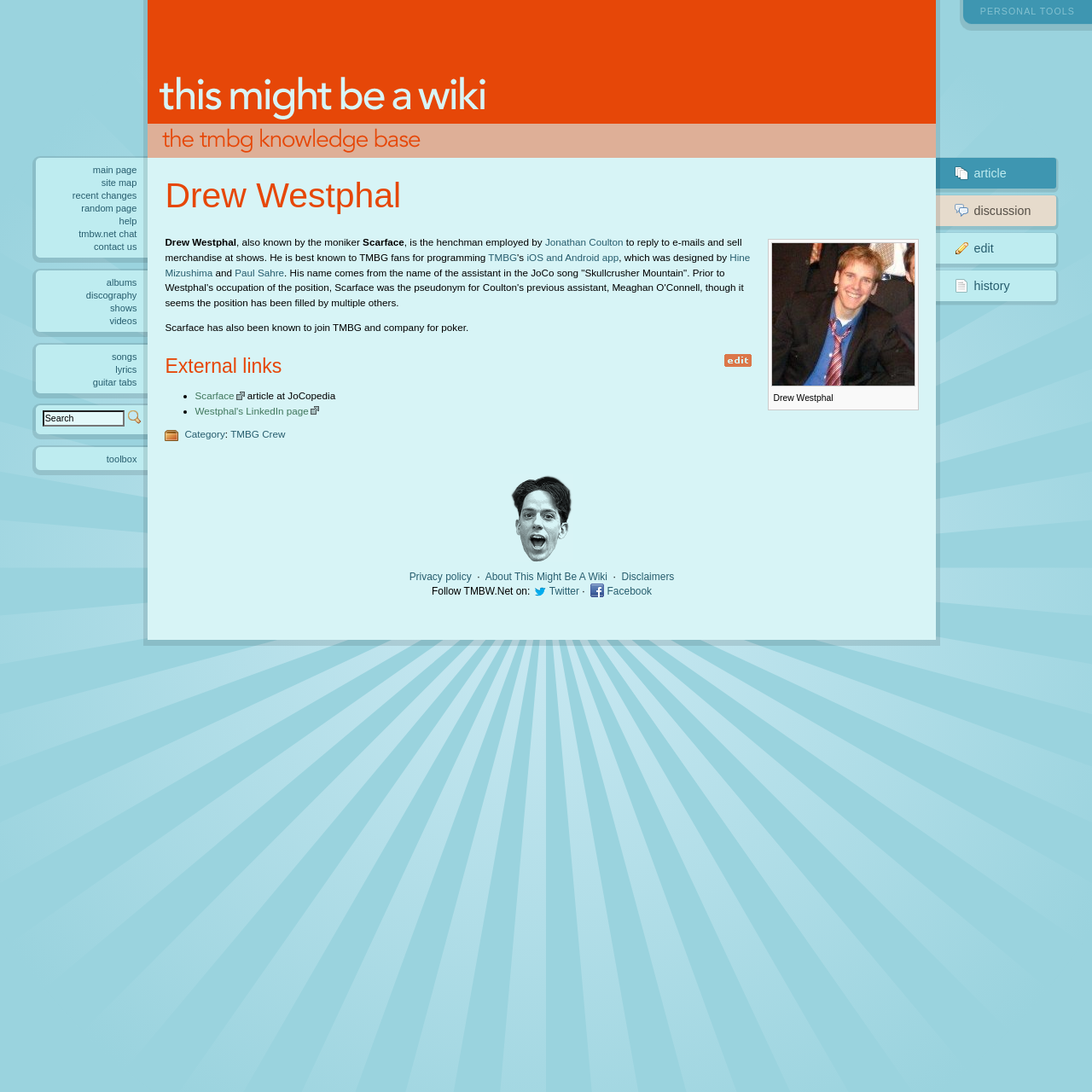What is the pseudonym of Drew Westphal?
Please ensure your answer to the question is detailed and covers all necessary aspects.

I found the answer by reading the text content of the StaticText element ', also known by the moniker Scarface' which is closely related to the heading element 'Drew Westphal'.